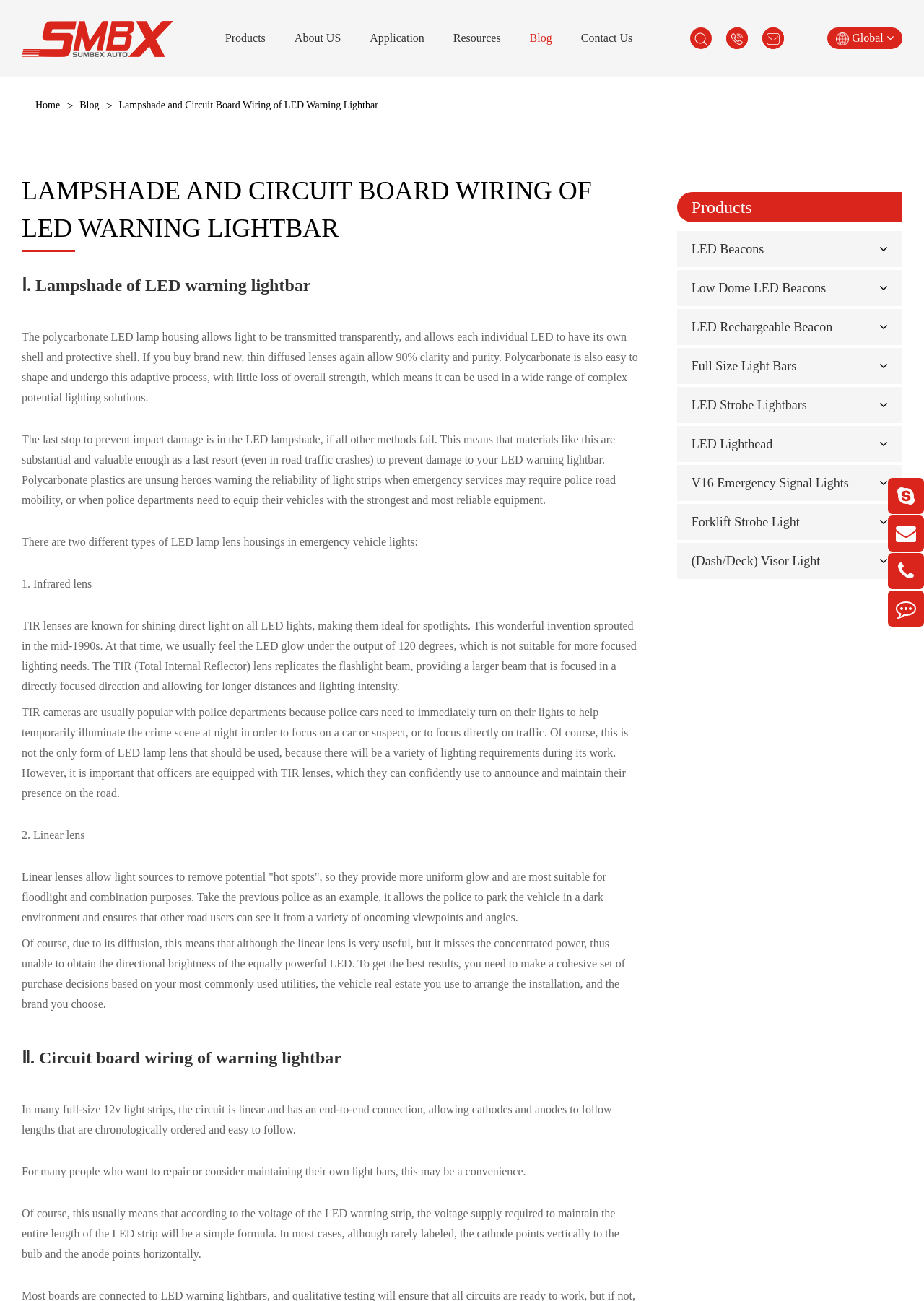Pinpoint the bounding box coordinates of the clickable element to carry out the following instruction: "Go to the 'About US' page."

[0.319, 0.024, 0.369, 0.034]